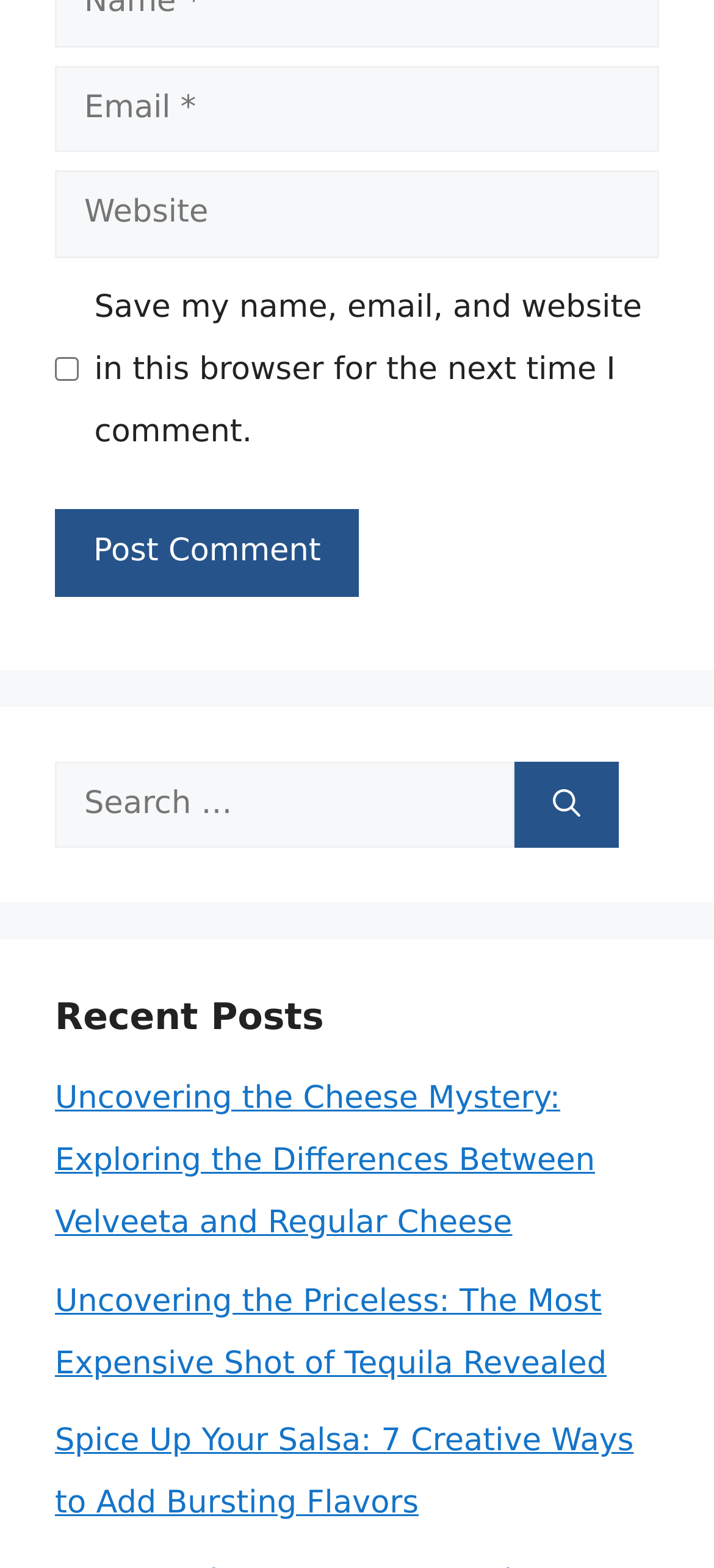Locate the bounding box coordinates of the area where you should click to accomplish the instruction: "Enter email".

[0.077, 0.042, 0.923, 0.097]